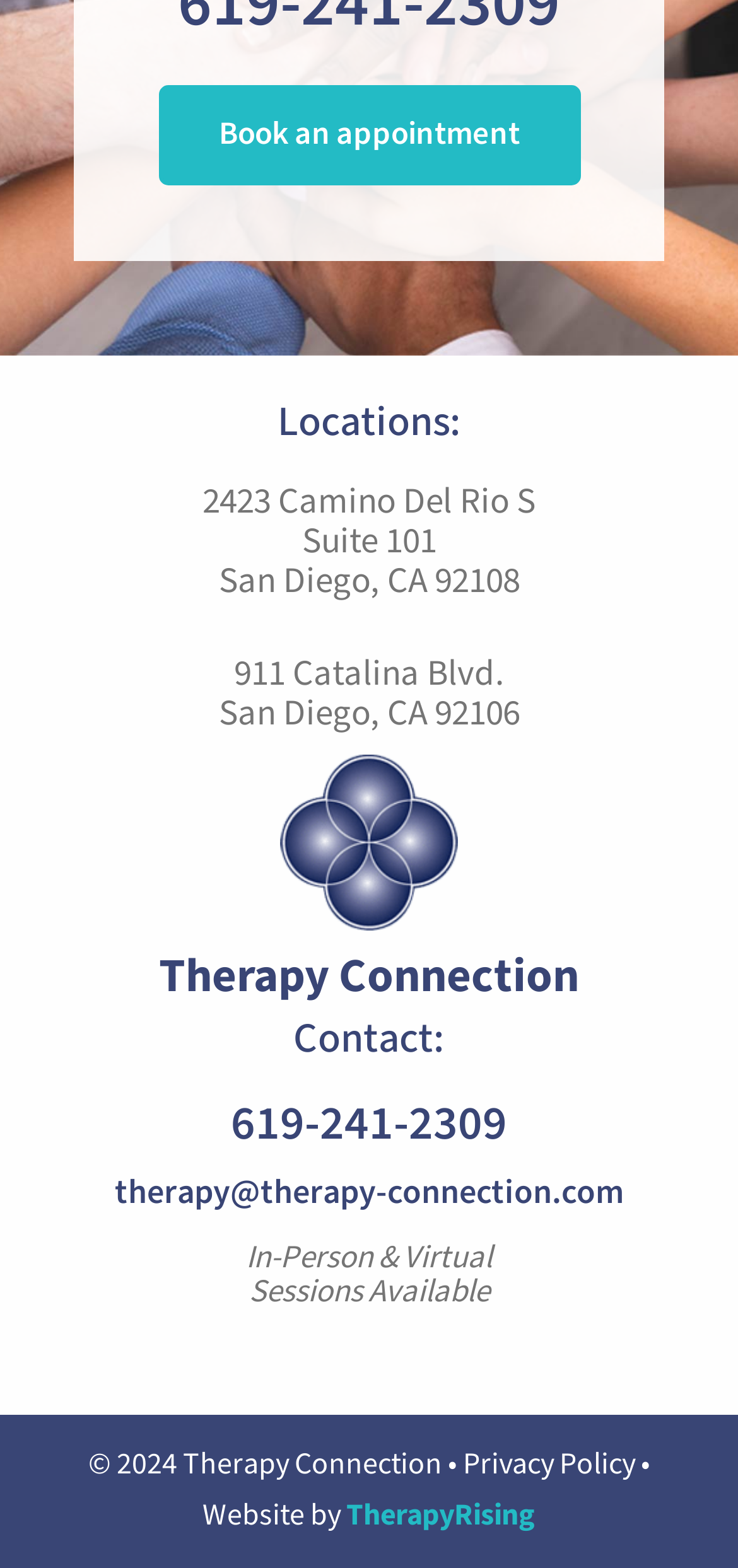Kindly respond to the following question with a single word or a brief phrase: 
What type of sessions are available?

In-Person & Virtual